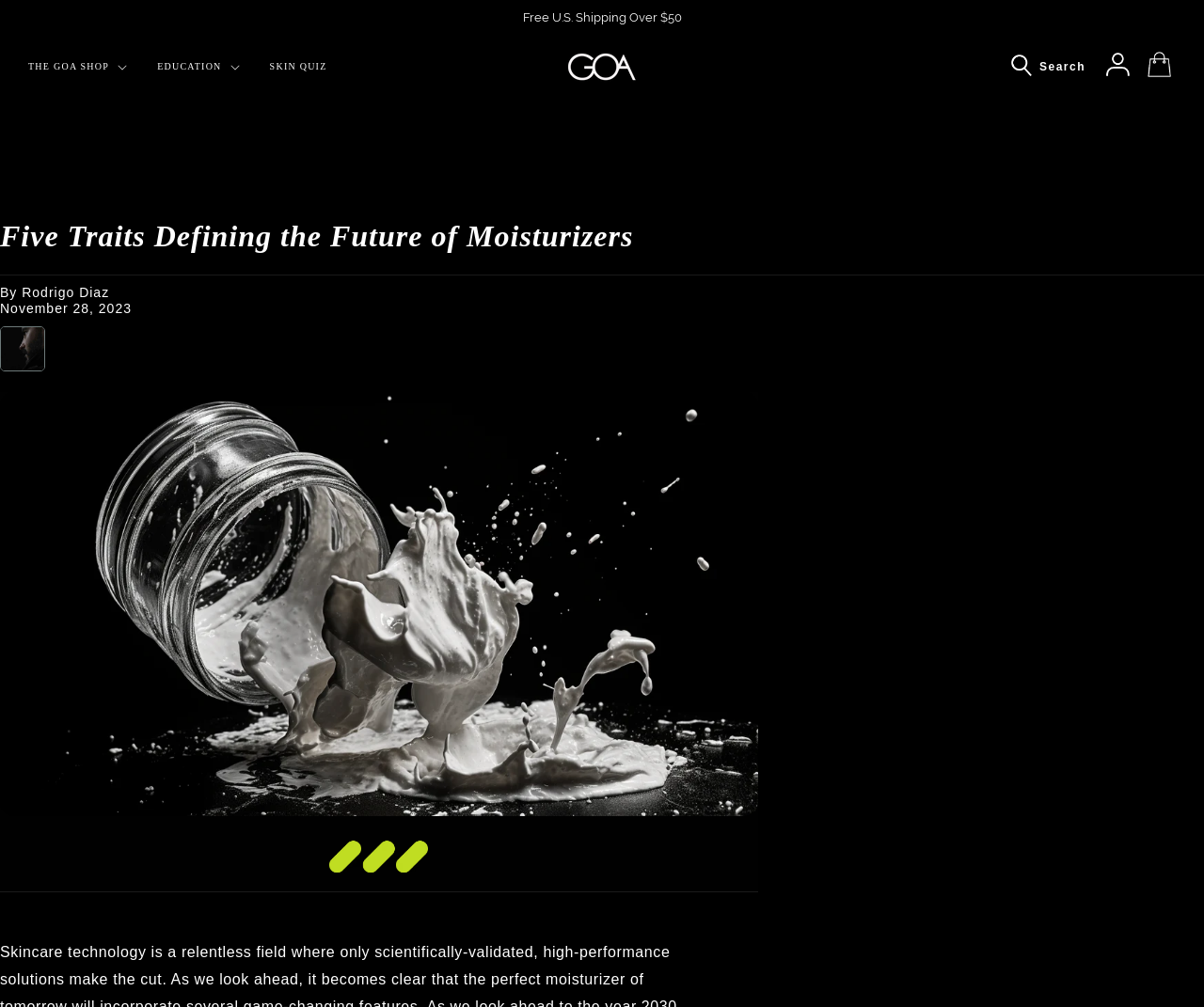What is the date of the current article?
Use the screenshot to answer the question with a single word or phrase.

November 28, 2023